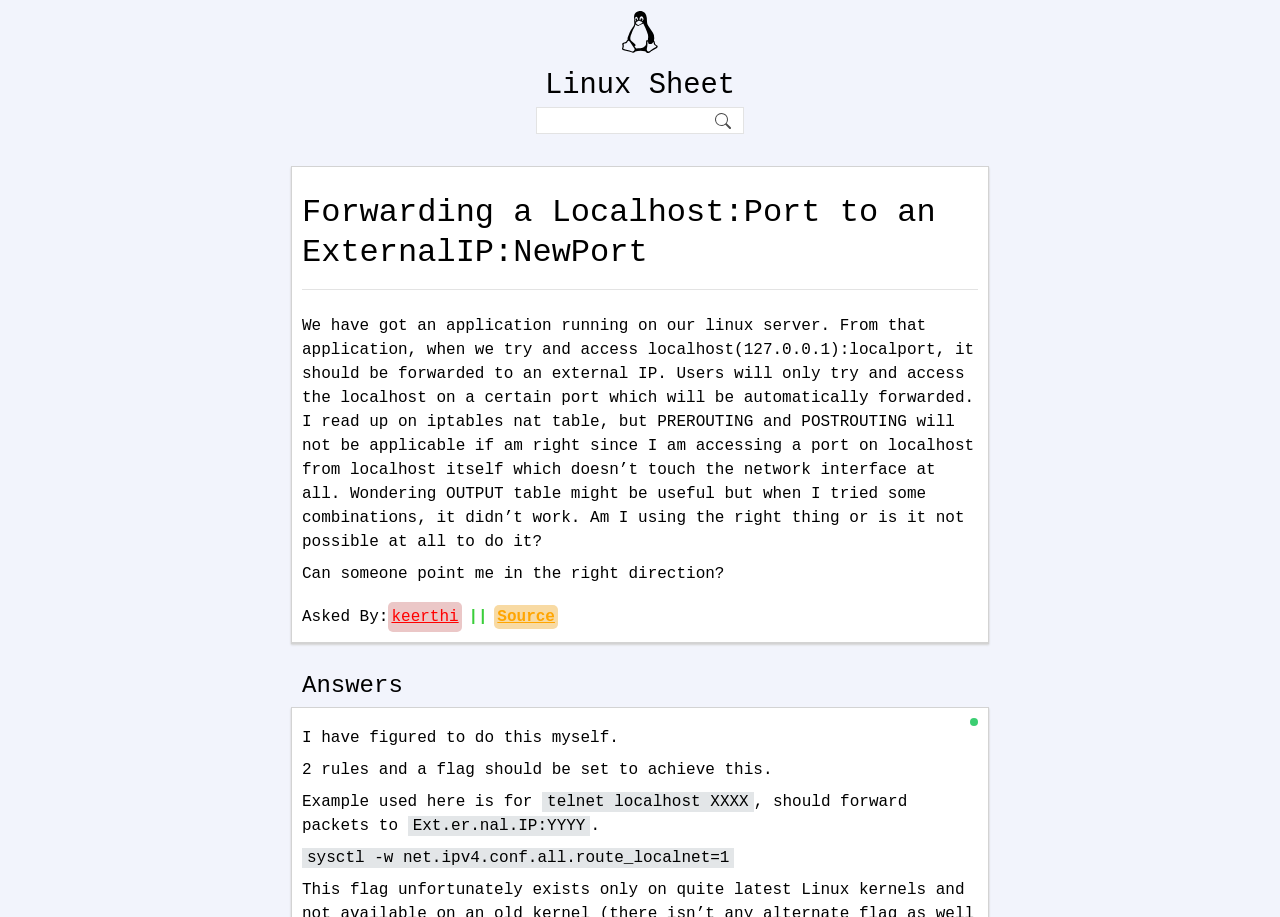What is the name of the person who asked the question? Look at the image and give a one-word or short phrase answer.

keerthi